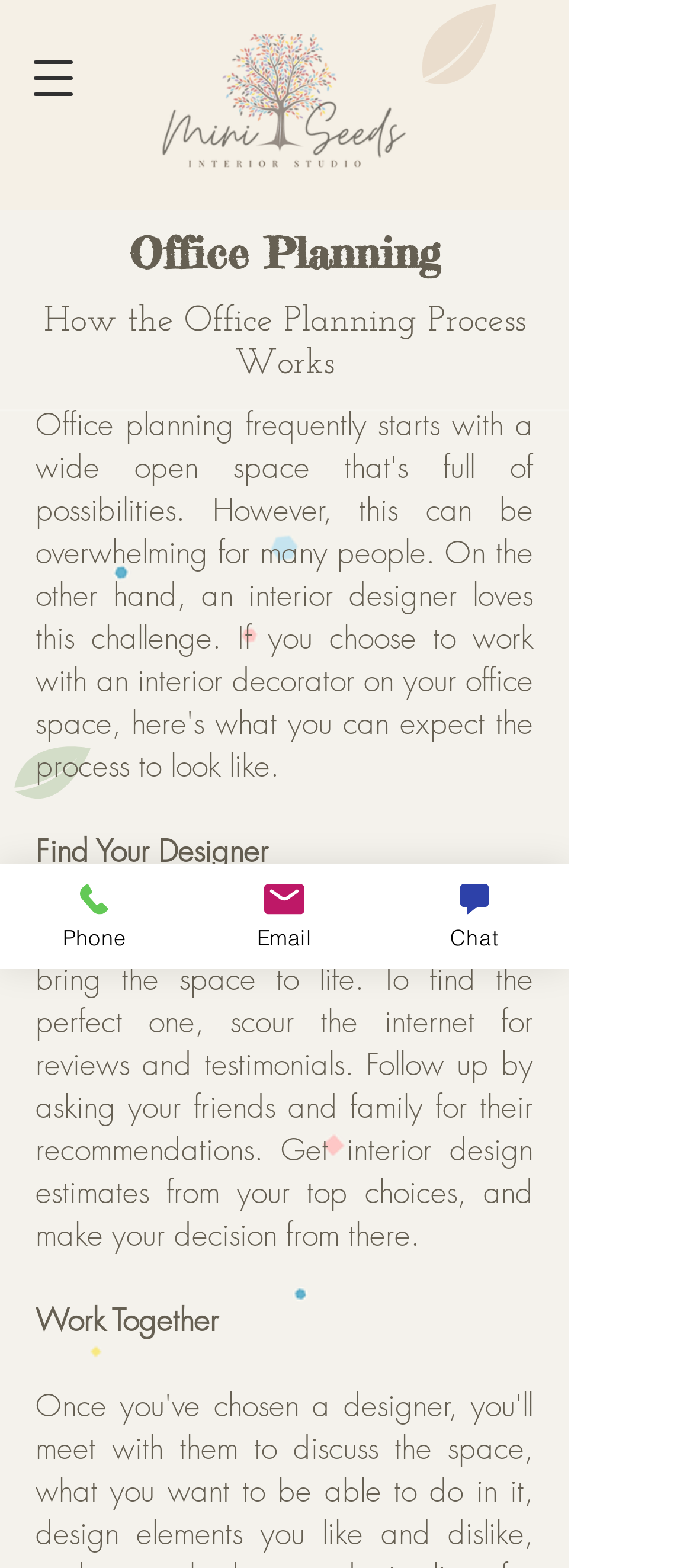What is the purpose of the 'Find Your Designer' section?
Based on the image content, provide your answer in one word or a short phrase.

To find a designer